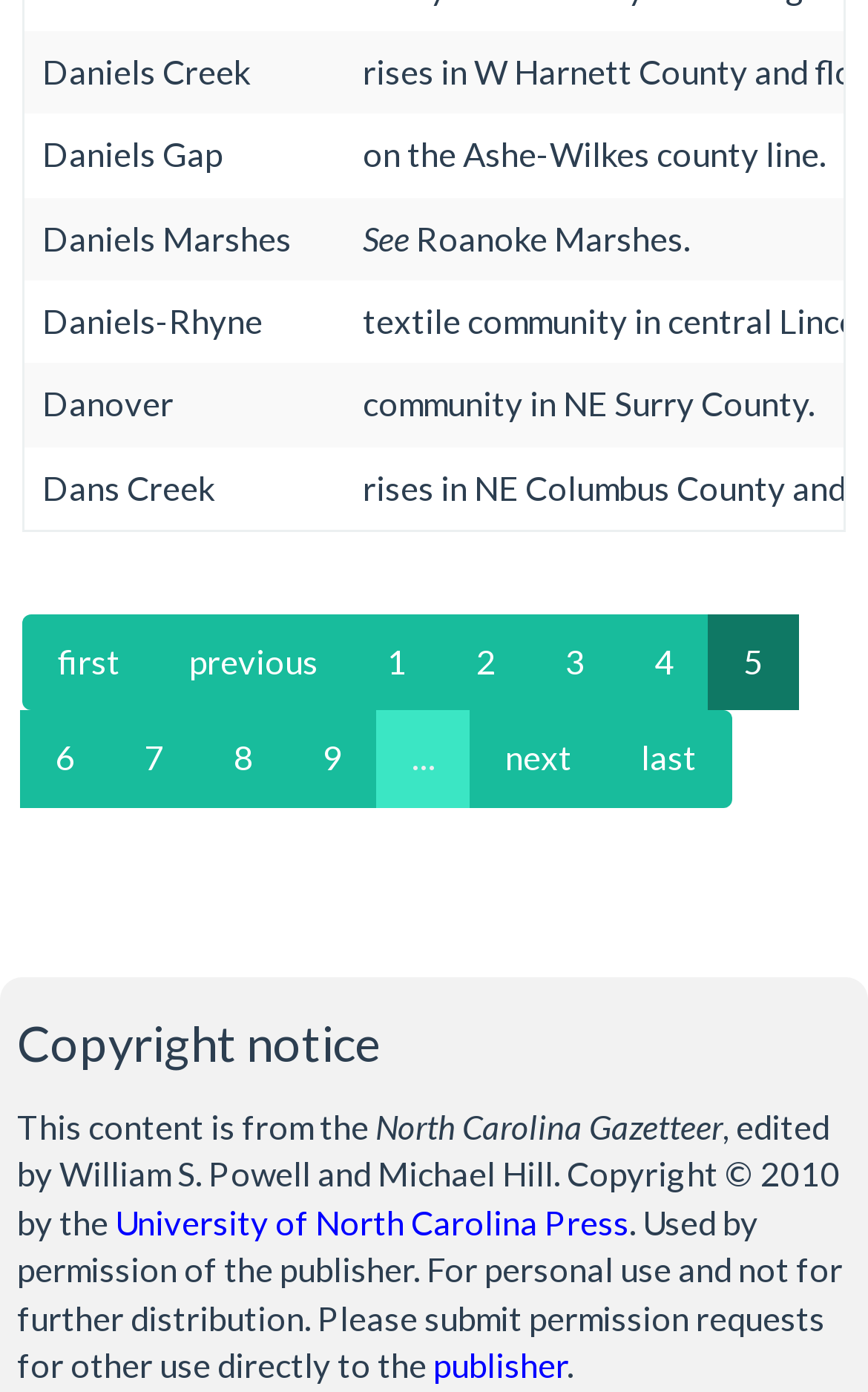Give a concise answer of one word or phrase to the question: 
How many links are there at the bottom of the page?

9